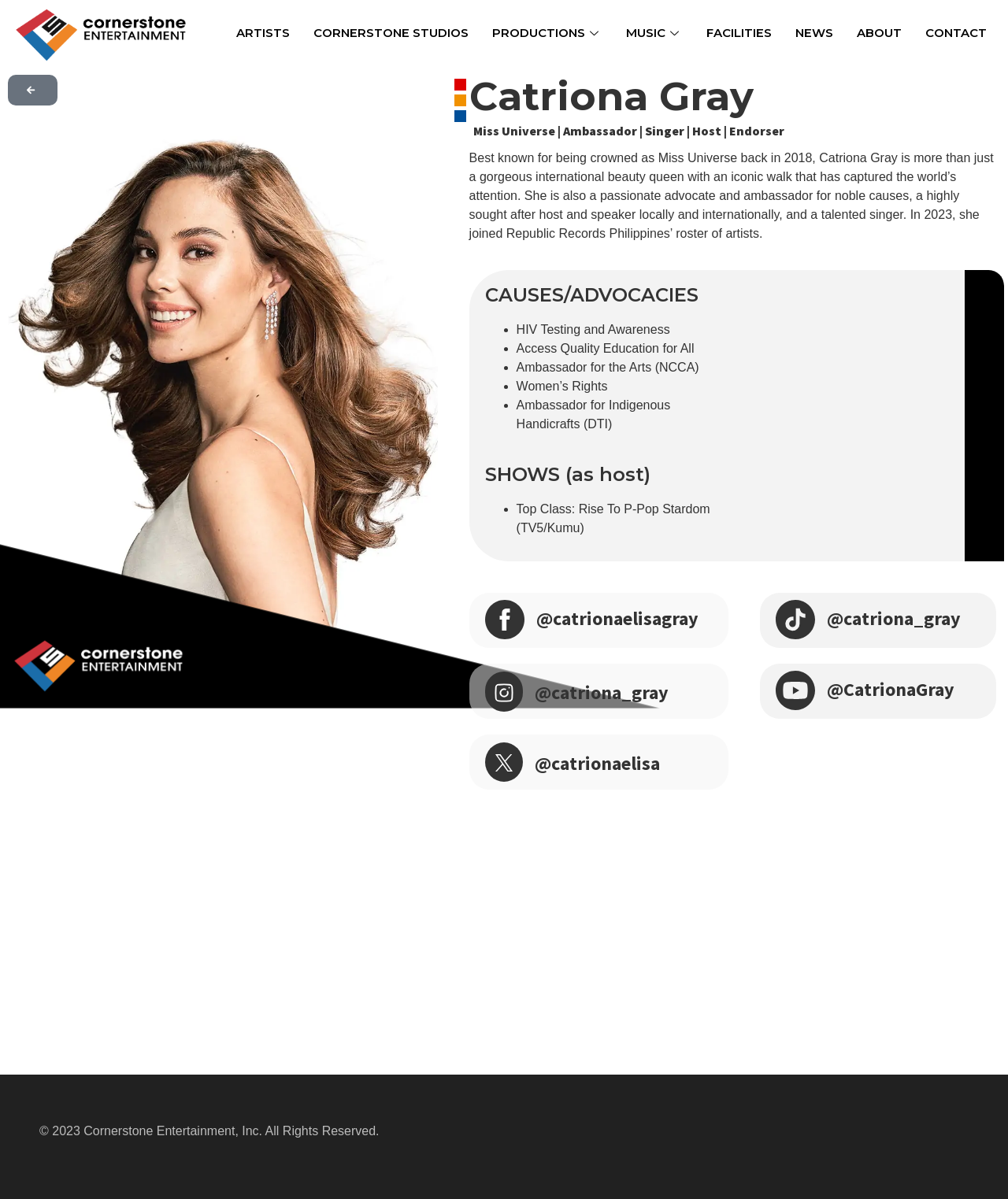Identify the bounding box for the given UI element using the description provided. Coordinates should be in the format (top-left x, top-left y, bottom-right x, bottom-right y) and must be between 0 and 1. Here is the description: VidMate APK

None